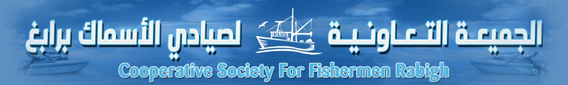Describe all the important aspects and features visible in the image.

The image features a header for the "Cooperative Society For Fishermen Rabigh," prominently displayed against a calming blue background that evokes the maritime theme. The design includes an illustration of a fishing boat, symbolizing the society’s focus on fishing and marine activities. Text elements are presented in both Arabic and English, enhancing accessibility for a diverse audience. The Arabic text reads "الجمعية التعاونية لصيادي الأسماك برابغ," while the English translation clearly states the society's purpose. This header serves as a welcoming introduction to the society's website, aimed at informing visitors about its activities and resources available for local fishermen.